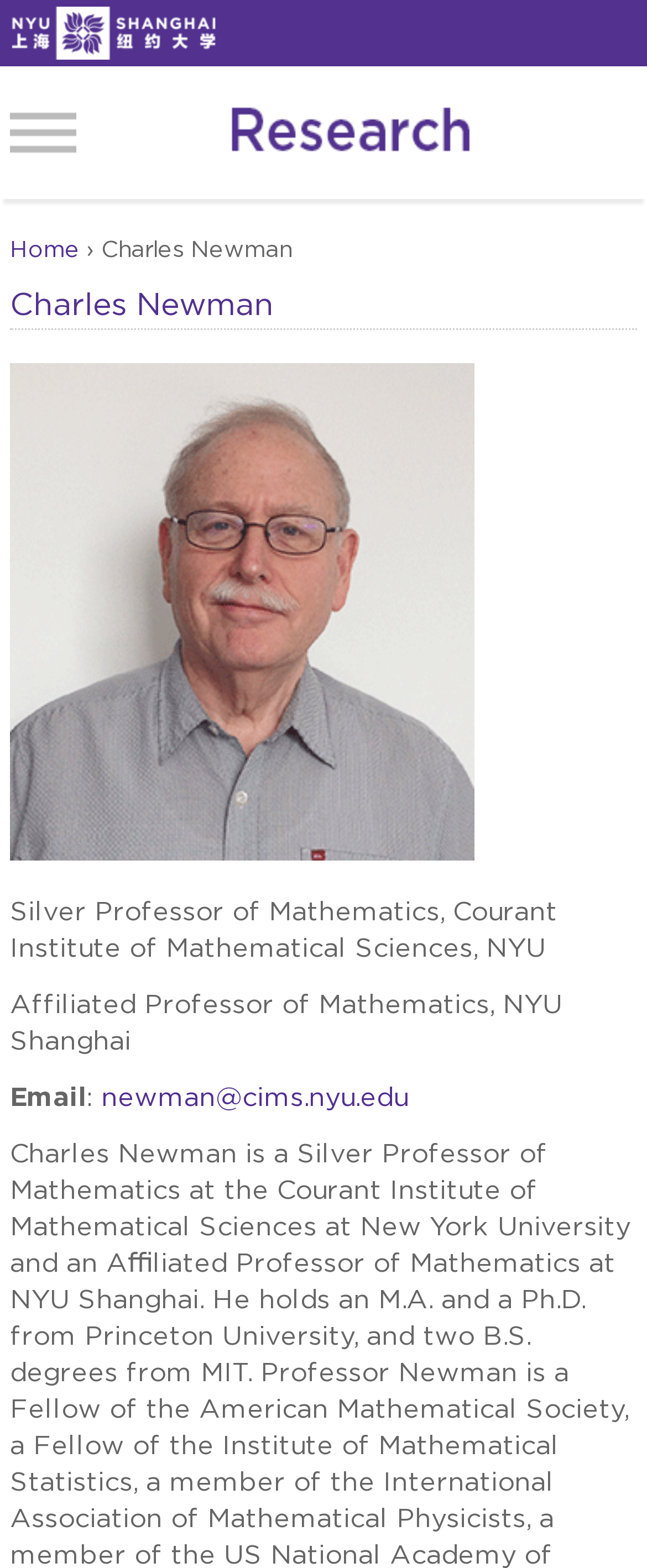What is Charles Newman's email address?
Make sure to answer the question with a detailed and comprehensive explanation.

The email address of Charles Newman is provided on the webpage, which is 'newman@cims.nyu.edu', as indicated by the link with the text 'newman@cims.nyu.edu'.